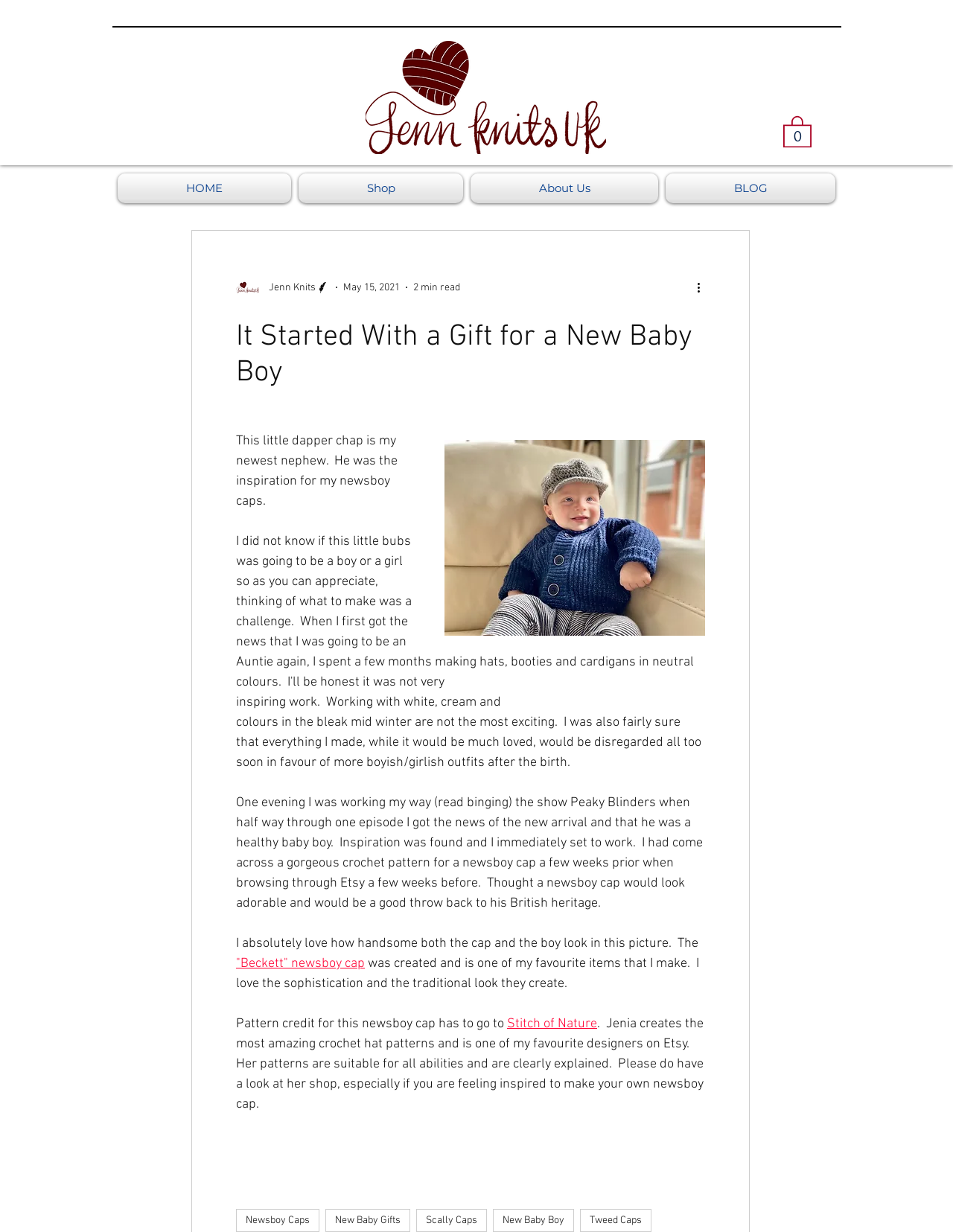What is the author of the blog post?
Please provide a detailed answer to the question.

The author of the blog post is mentioned in the text 'Jenn Knits Writer' which is located below the logo and above the navigation menu.